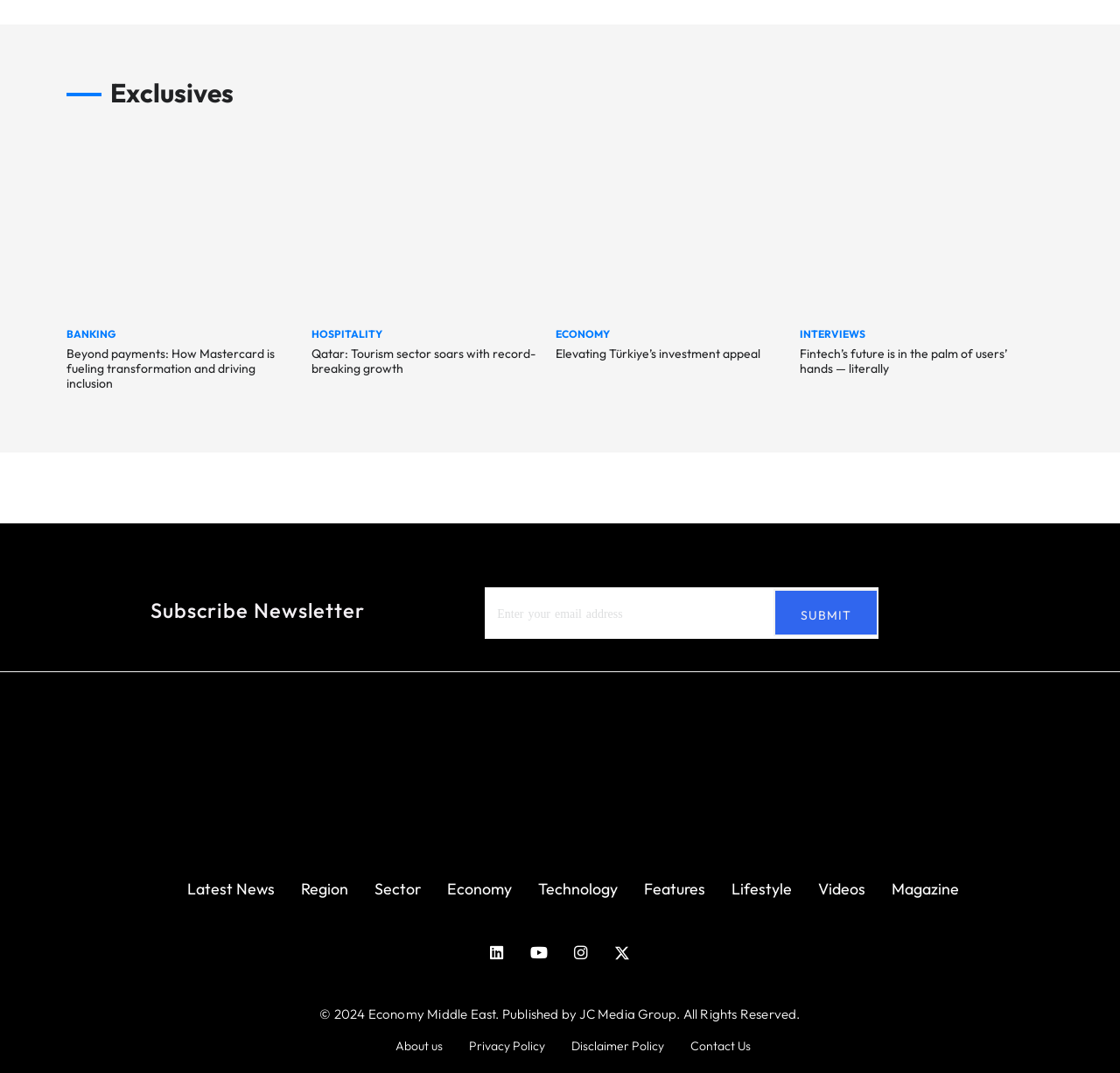Find the bounding box coordinates for the HTML element specified by: "ai books".

None